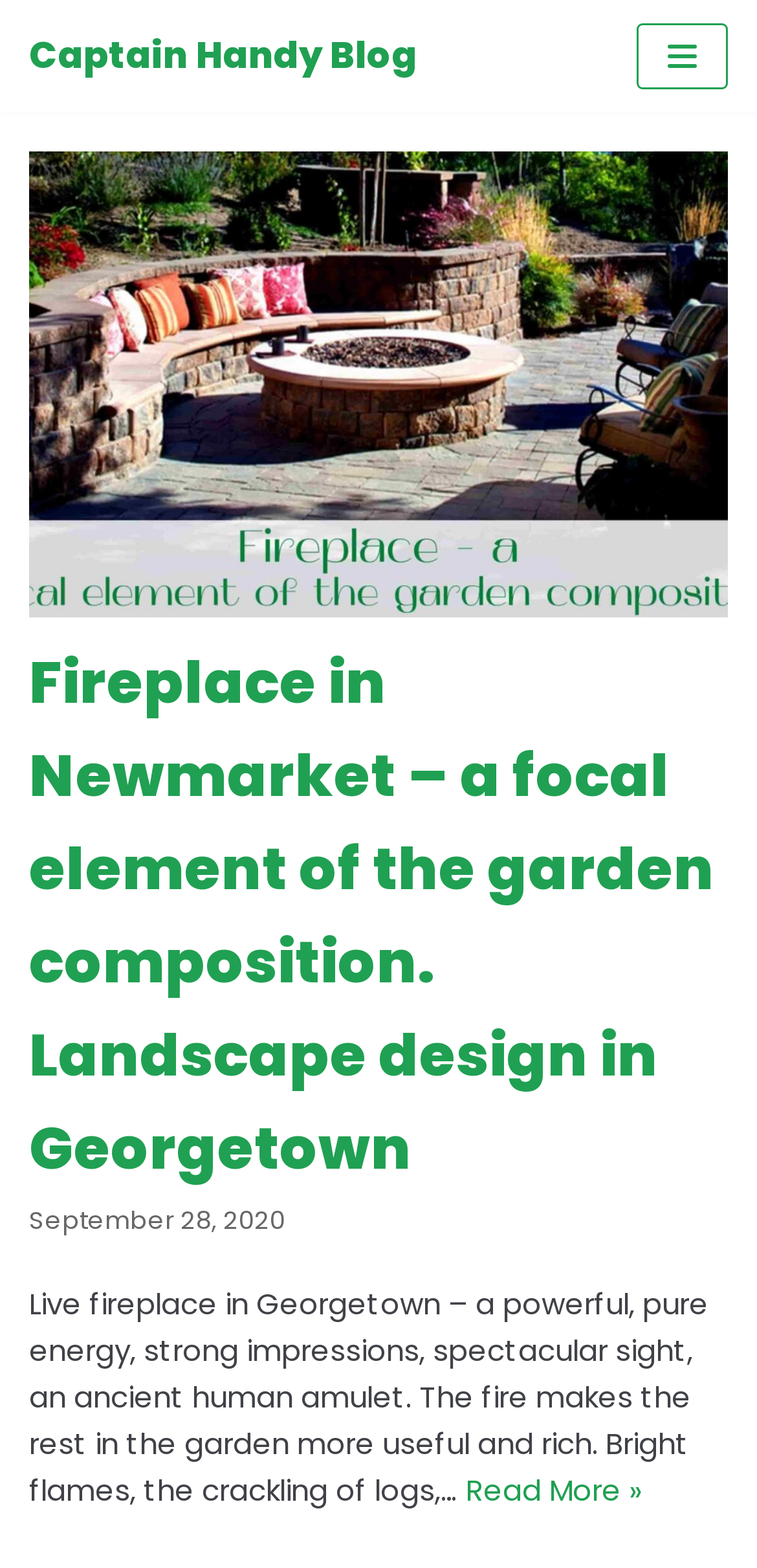Where is the fireplace located?
Please provide a detailed and comprehensive answer to the question.

From the text 'Fireplace in Newmarket – a focal element of the garden composition. Landscape design in Georgetown', I can determine that the fireplace is located in Georgetown.